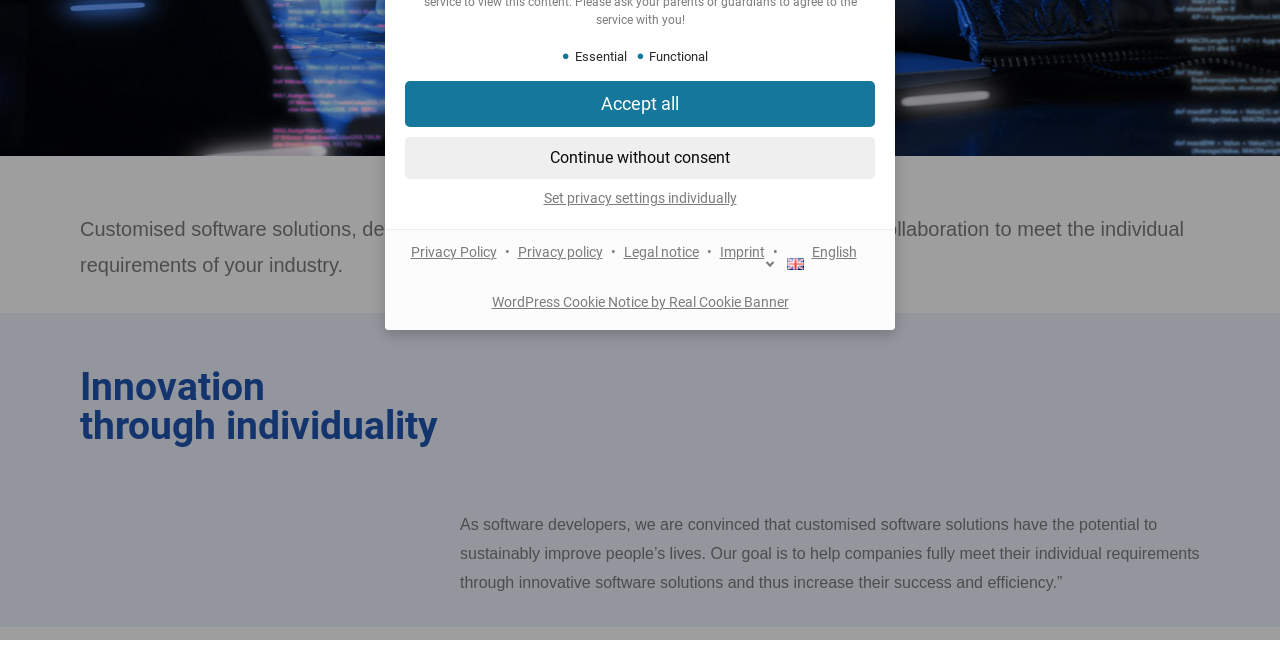Please find the bounding box coordinates (top-left x, top-left y, bottom-right x, bottom-right y) in the screenshot for the UI element described as follows: Continue without consent

[0.316, 0.204, 0.684, 0.267]